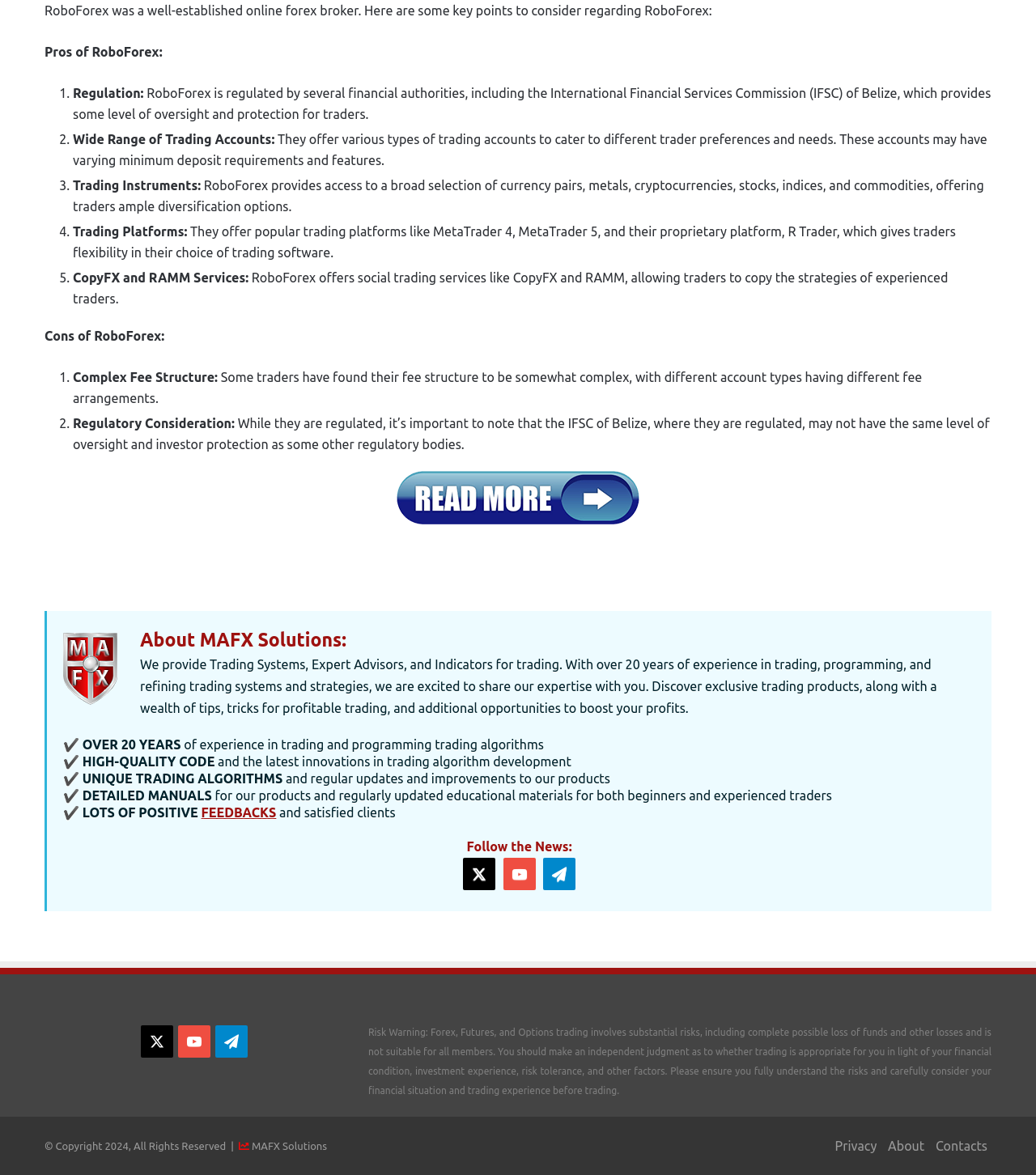Find the bounding box coordinates for the area that should be clicked to accomplish the instruction: "Click on the 'Upcoming Events' link".

None